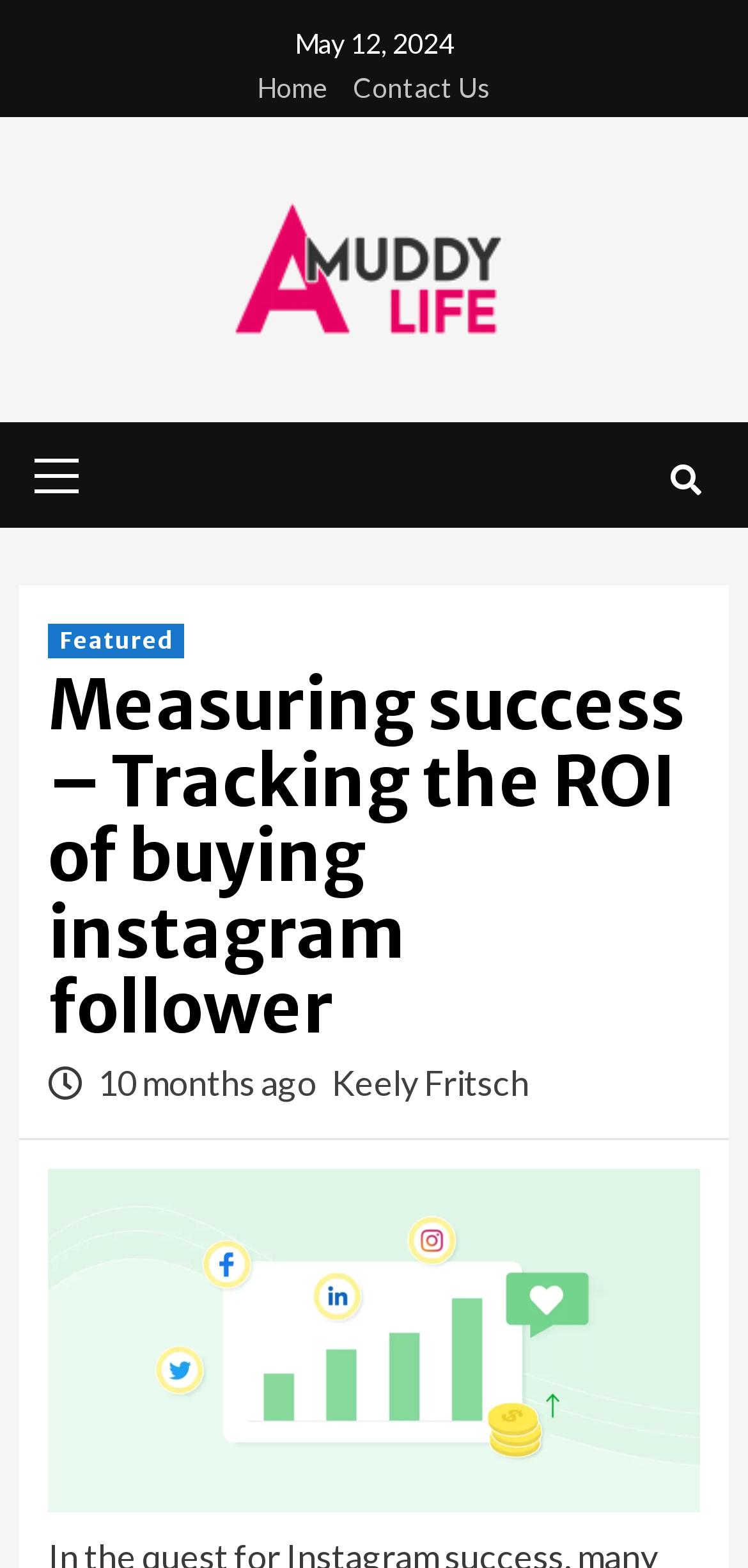Can you pinpoint the bounding box coordinates for the clickable element required for this instruction: "view featured content"? The coordinates should be four float numbers between 0 and 1, i.e., [left, top, right, bottom].

[0.064, 0.398, 0.246, 0.42]